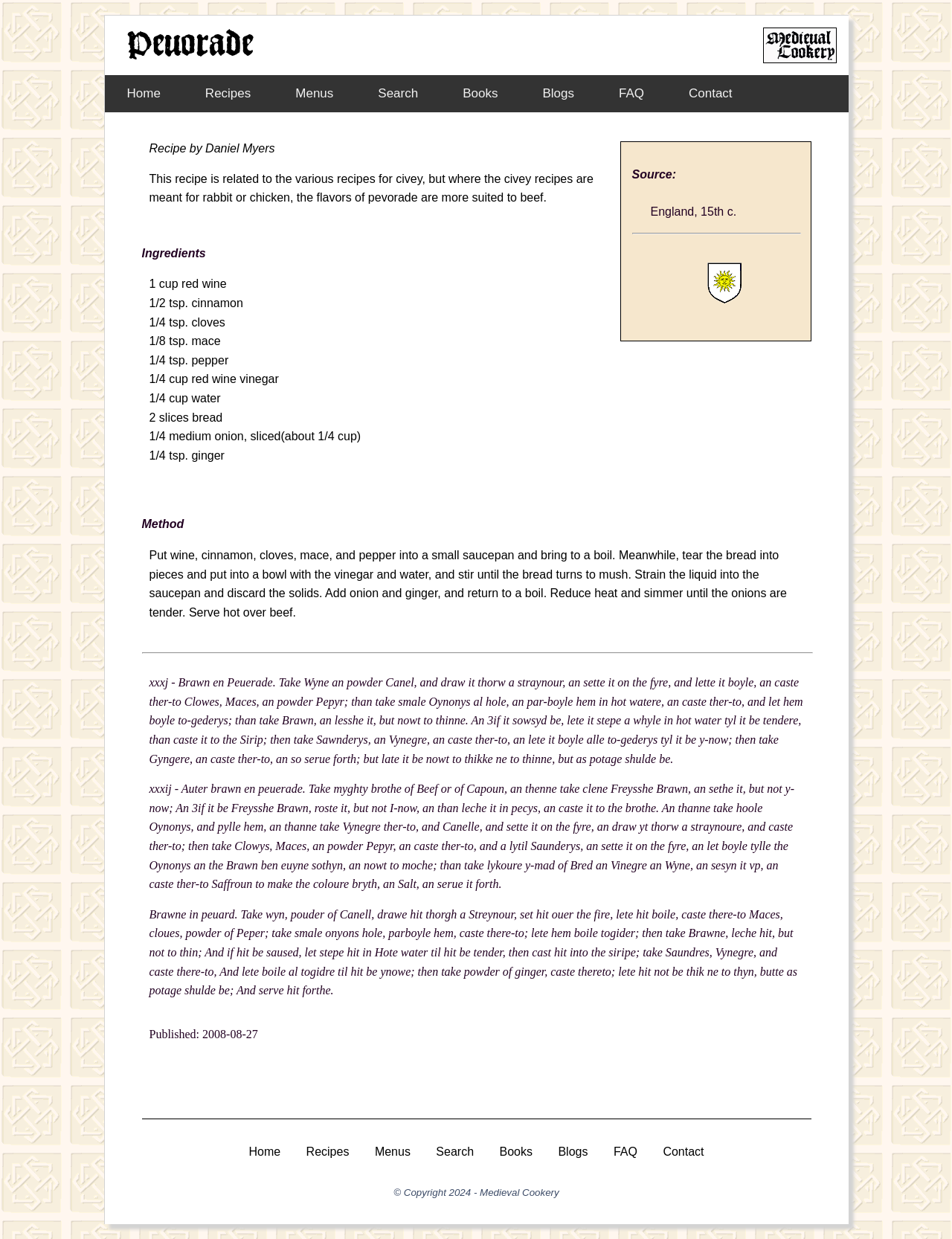What is the name of the recipe?
Answer the question with a single word or phrase, referring to the image.

Pevorade